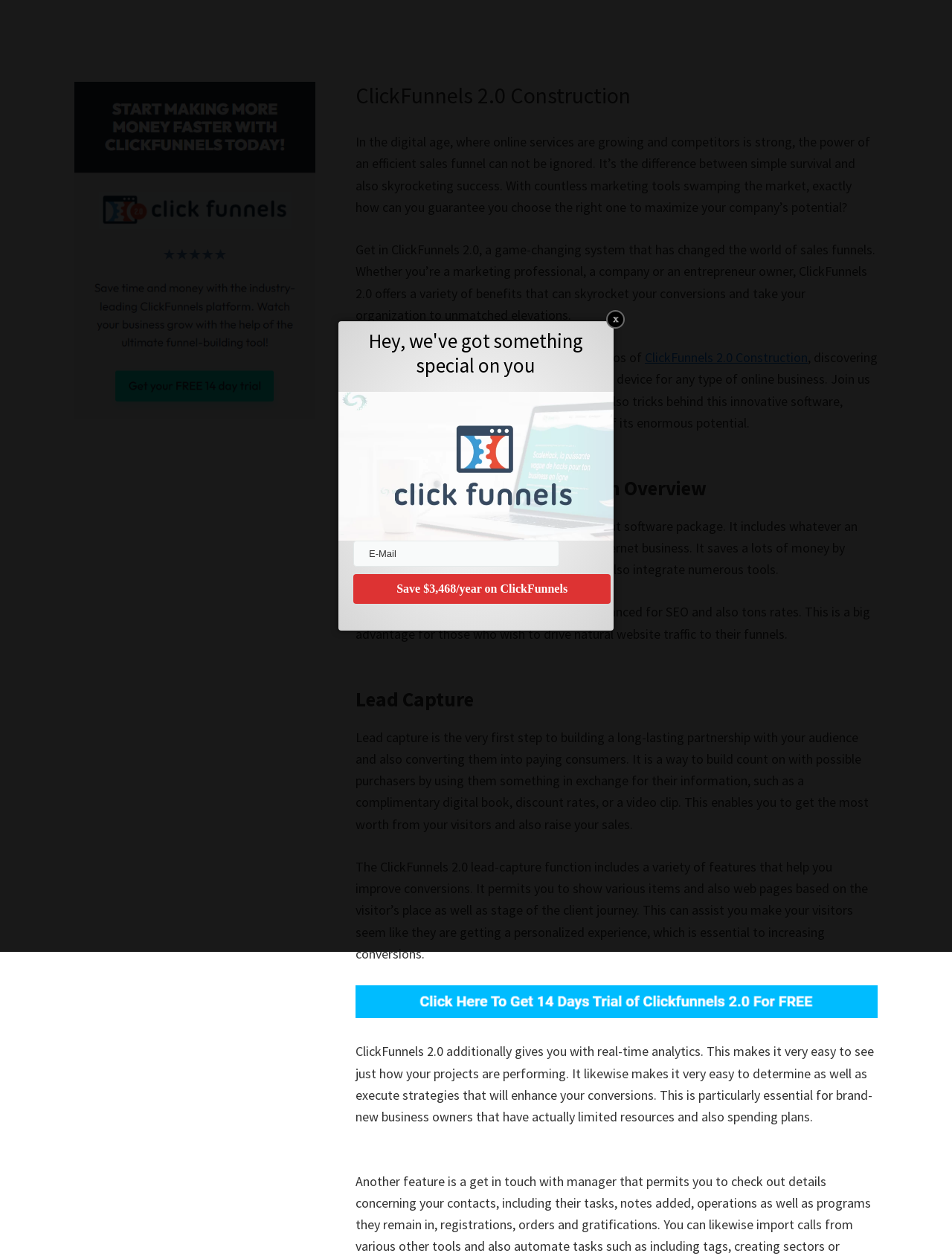Refer to the image and provide an in-depth answer to the question: 
What type of content is presented in the 'Primary Sidebar' section?

The 'Primary Sidebar' section contains an image and a link, which appears to be a promotional element for ClickFunnels 2.0, possibly encouraging users to explore more features or sign up for the service.